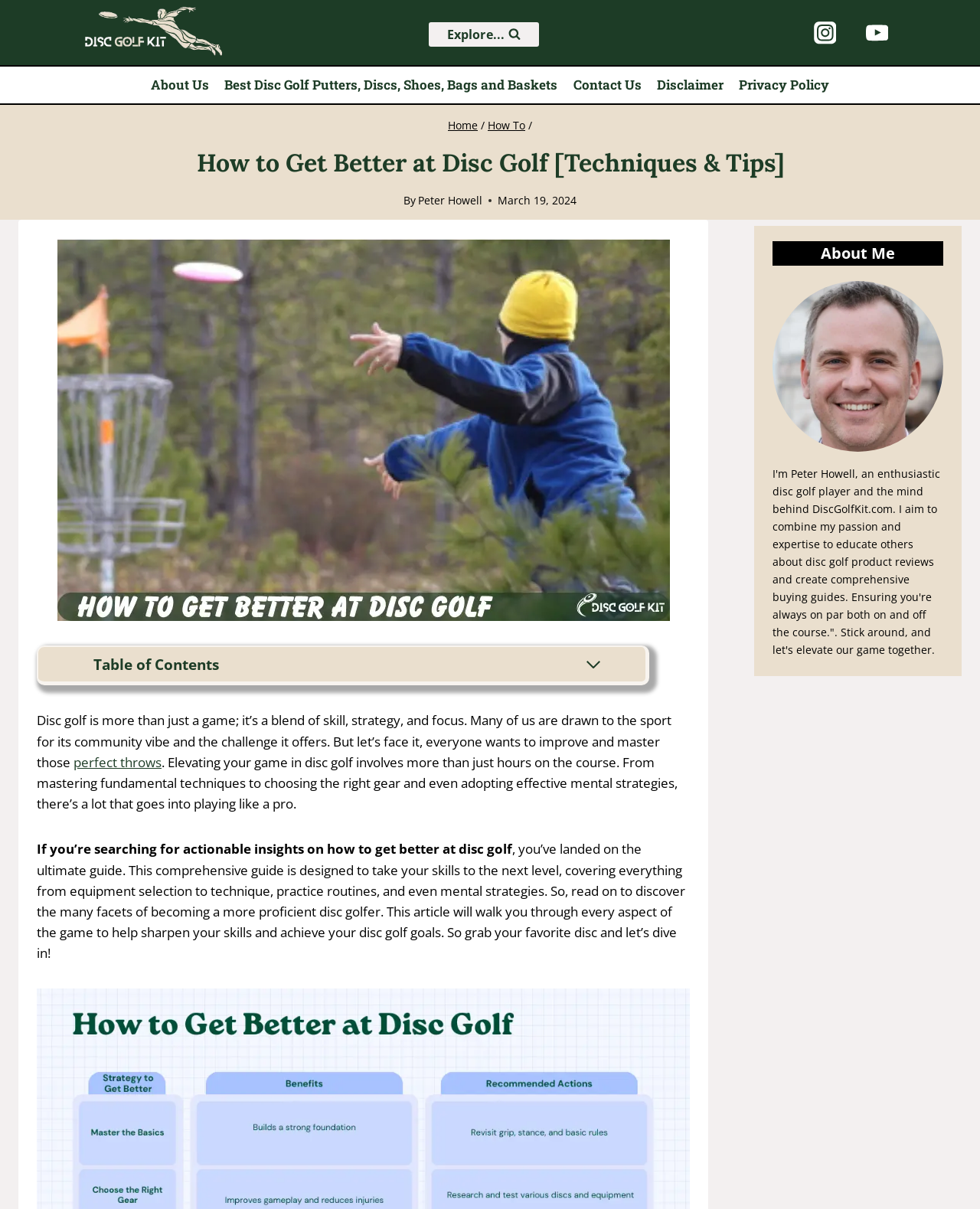Please provide the bounding box coordinates for the element that needs to be clicked to perform the following instruction: "Go to Instagram". The coordinates should be given as four float numbers between 0 and 1, i.e., [left, top, right, bottom].

[0.819, 0.009, 0.865, 0.046]